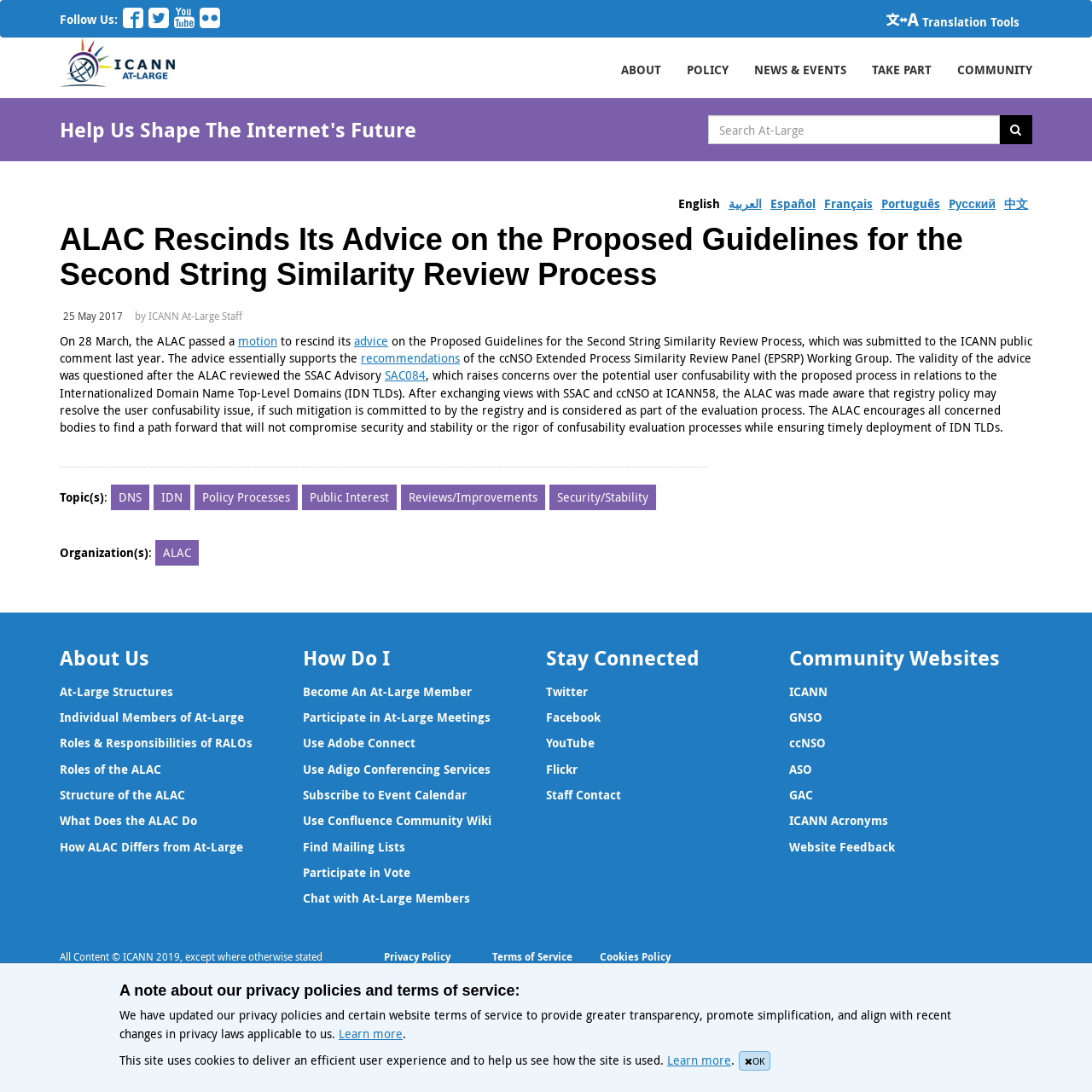Determine and generate the text content of the webpage's headline.

ALAC Rescinds Its Advice on the Proposed Guidelines for the Second String Similarity Review Process